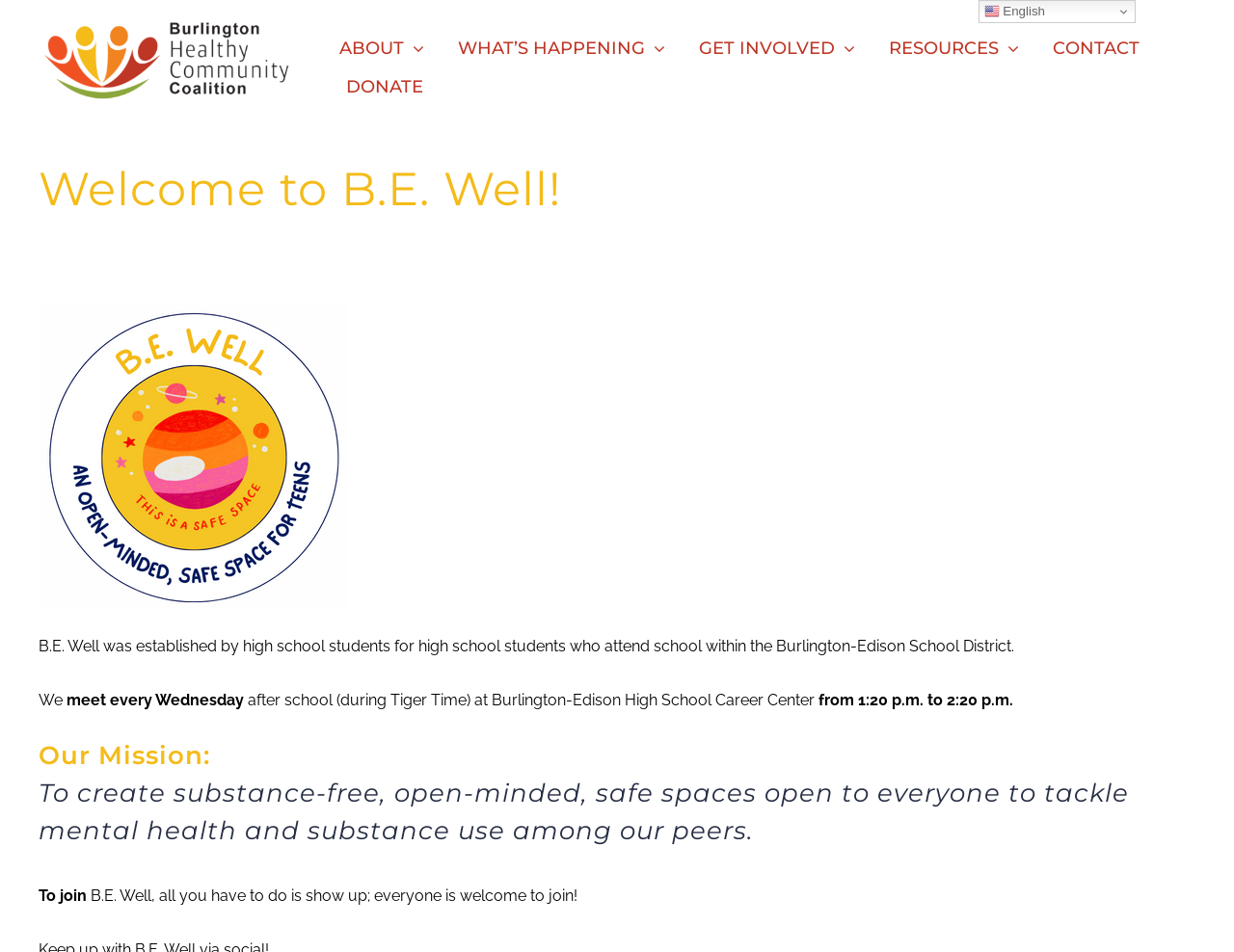Please locate the bounding box coordinates of the element that should be clicked to complete the given instruction: "Switch to English language".

[0.793, 0.0, 0.92, 0.024]